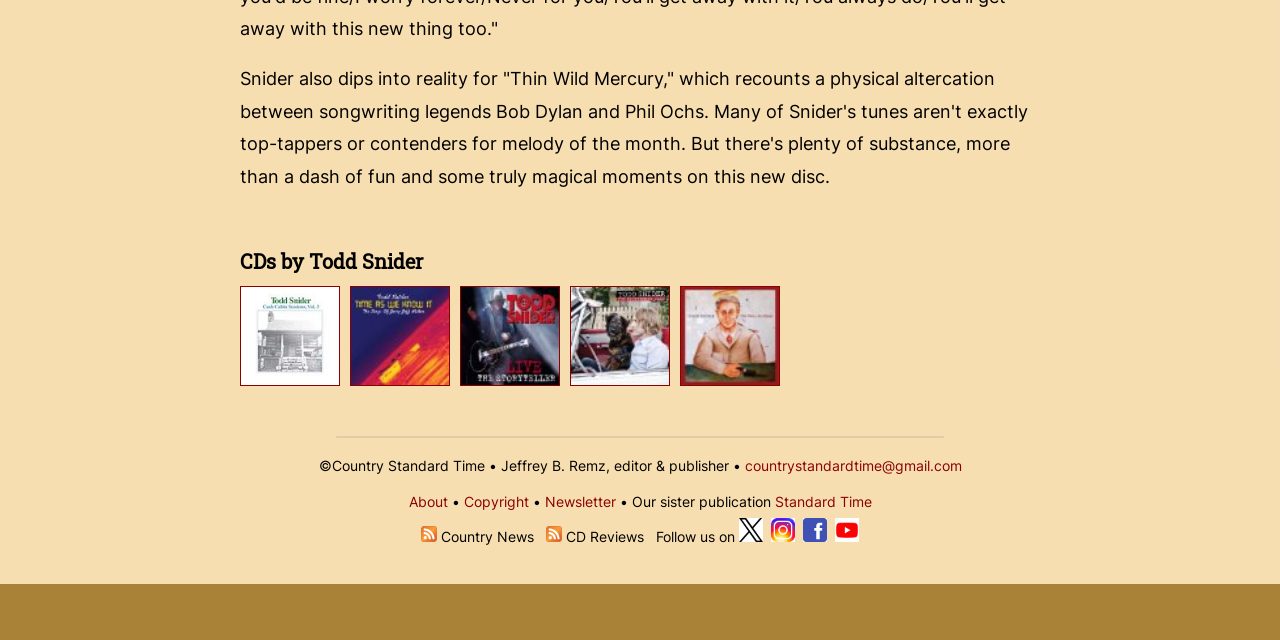Calculate the bounding box coordinates of the UI element given the description: "Newsletter".

[0.425, 0.77, 0.481, 0.797]